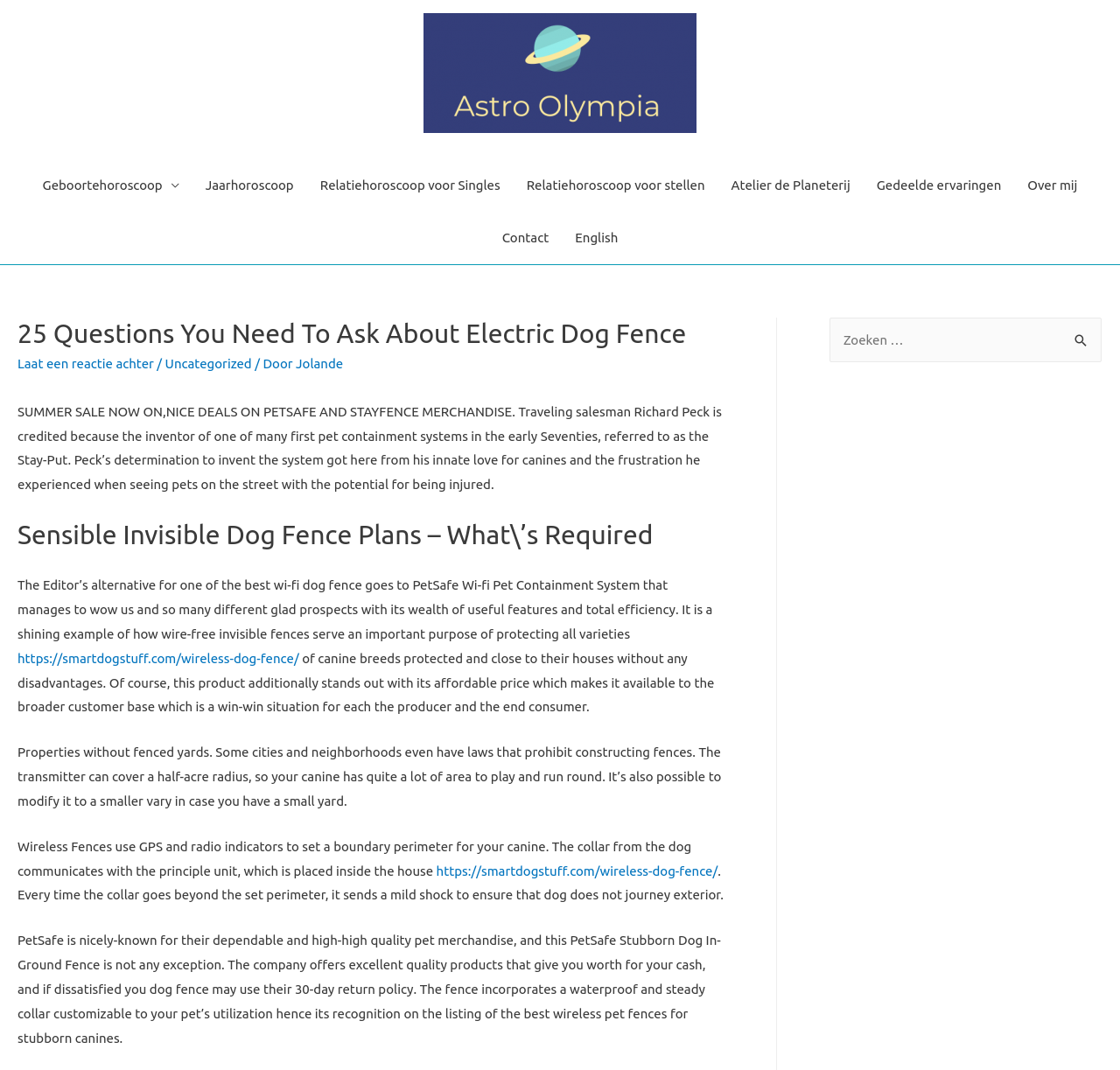Please locate the clickable area by providing the bounding box coordinates to follow this instruction: "Click on the link to read about Wireless Dog Fence".

[0.016, 0.608, 0.267, 0.622]